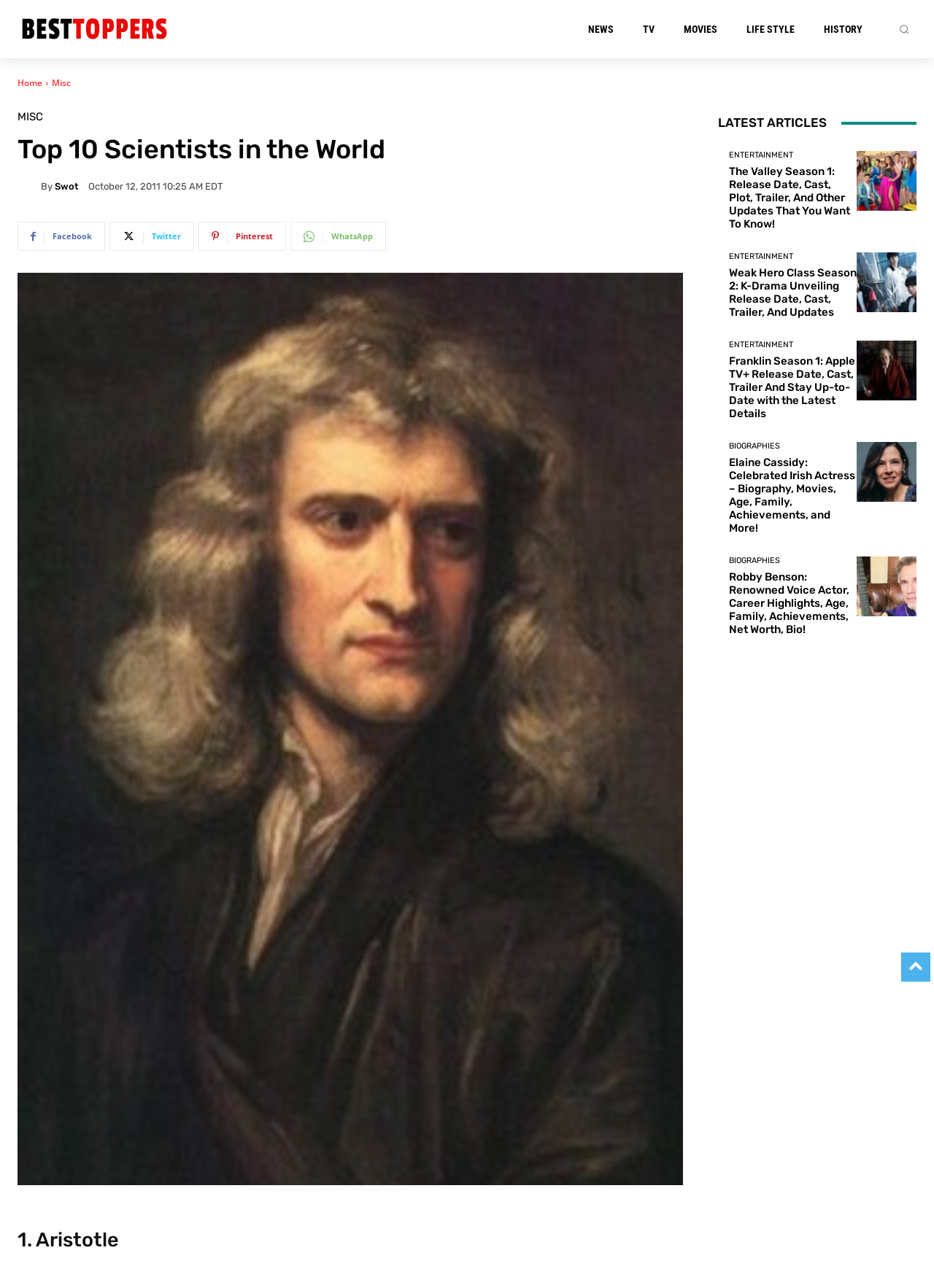Based on the element description "TV", predict the bounding box coordinates of the UI element.

[0.689, 0.0, 0.701, 0.045]